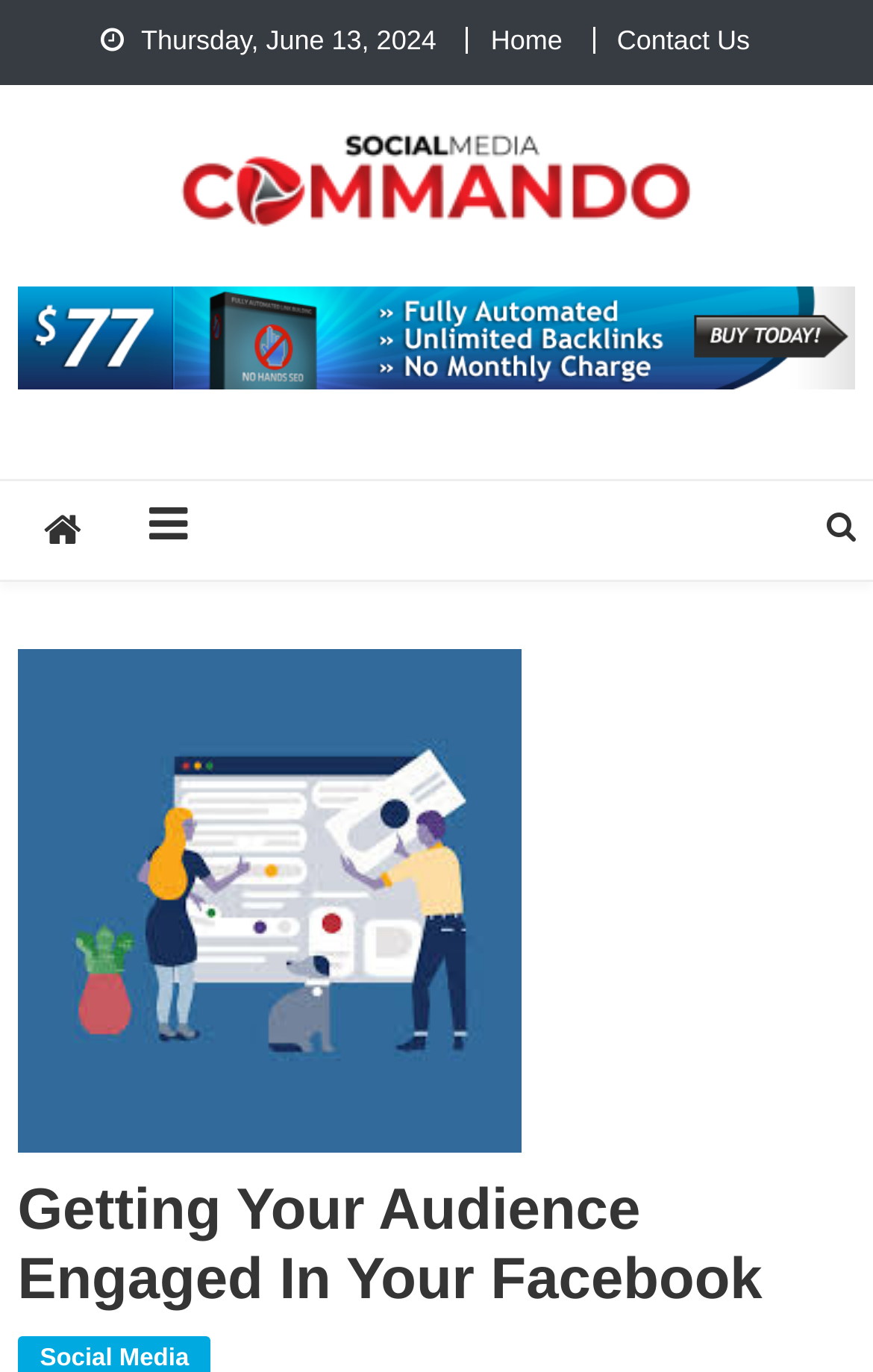Determine the webpage's heading and output its text content.

Getting Your Audience Engaged In Your Facebook